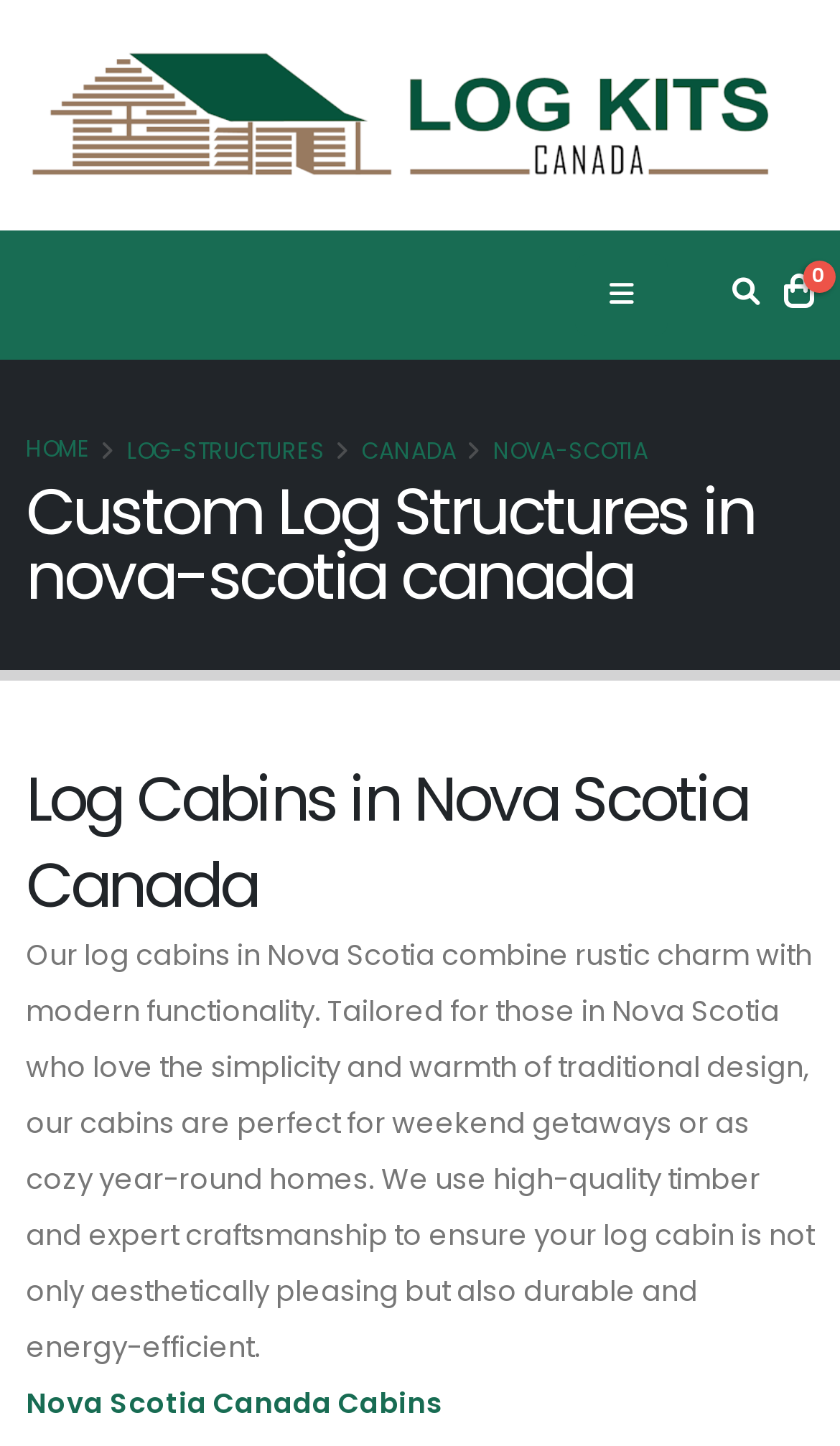Identify the bounding box coordinates for the UI element mentioned here: "alt="Logo"". Provide the coordinates as four float values between 0 and 1, i.e., [left, top, right, bottom].

[0.031, 0.064, 0.928, 0.092]